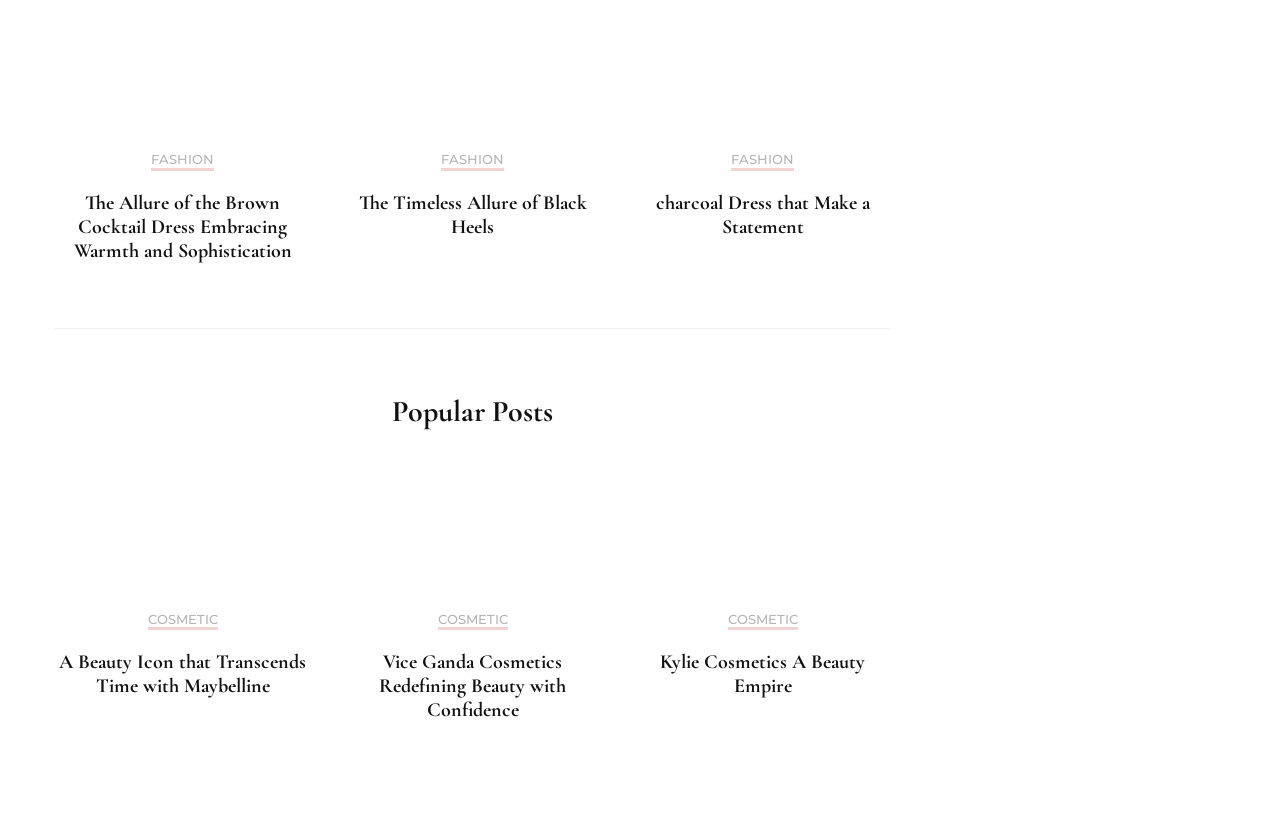Respond with a single word or short phrase to the following question: 
What is the category of the second article in the 'Popular Posts' section?

COSMETIC